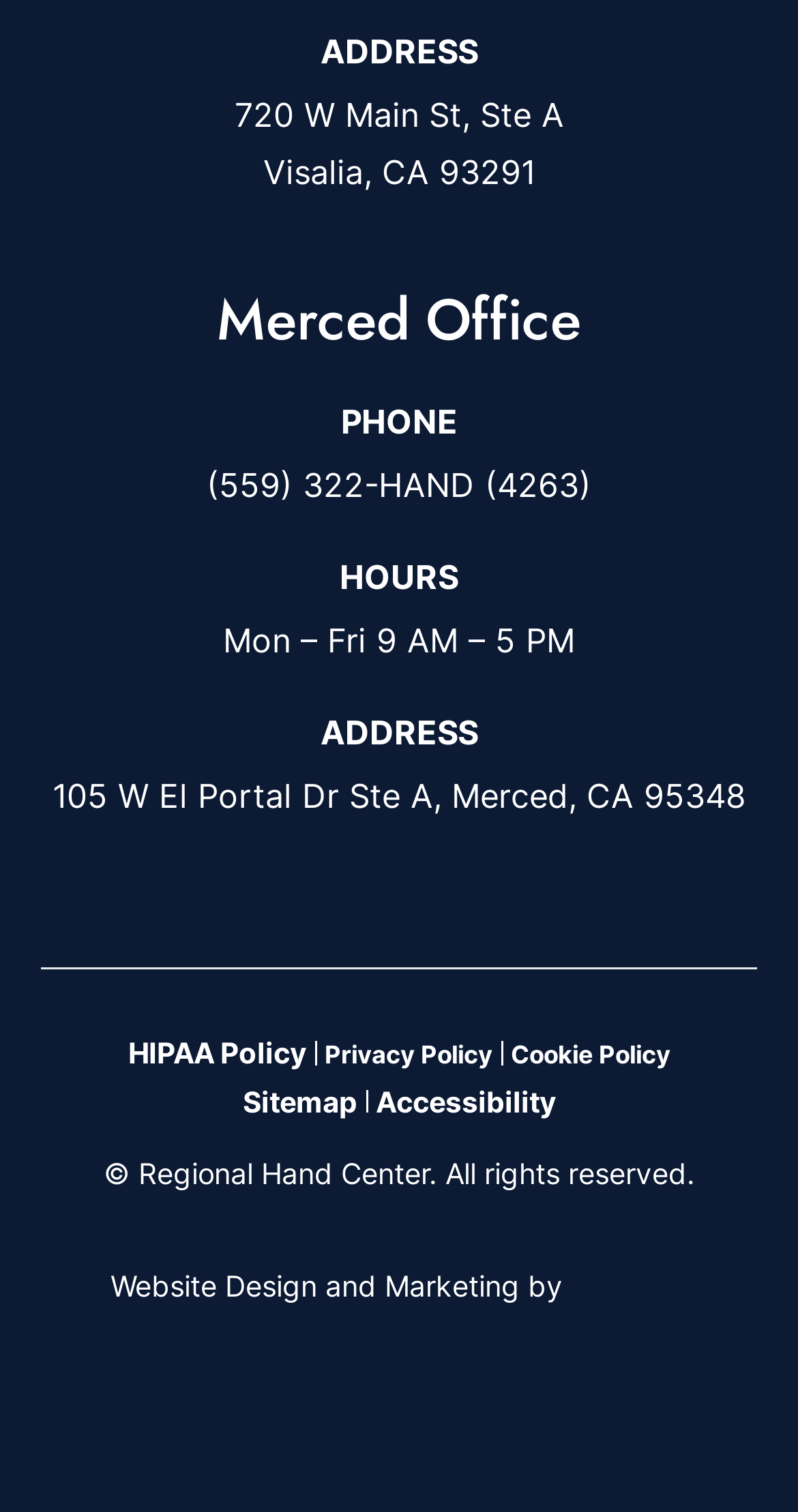Could you provide the bounding box coordinates for the portion of the screen to click to complete this instruction: "check February 2018"?

None